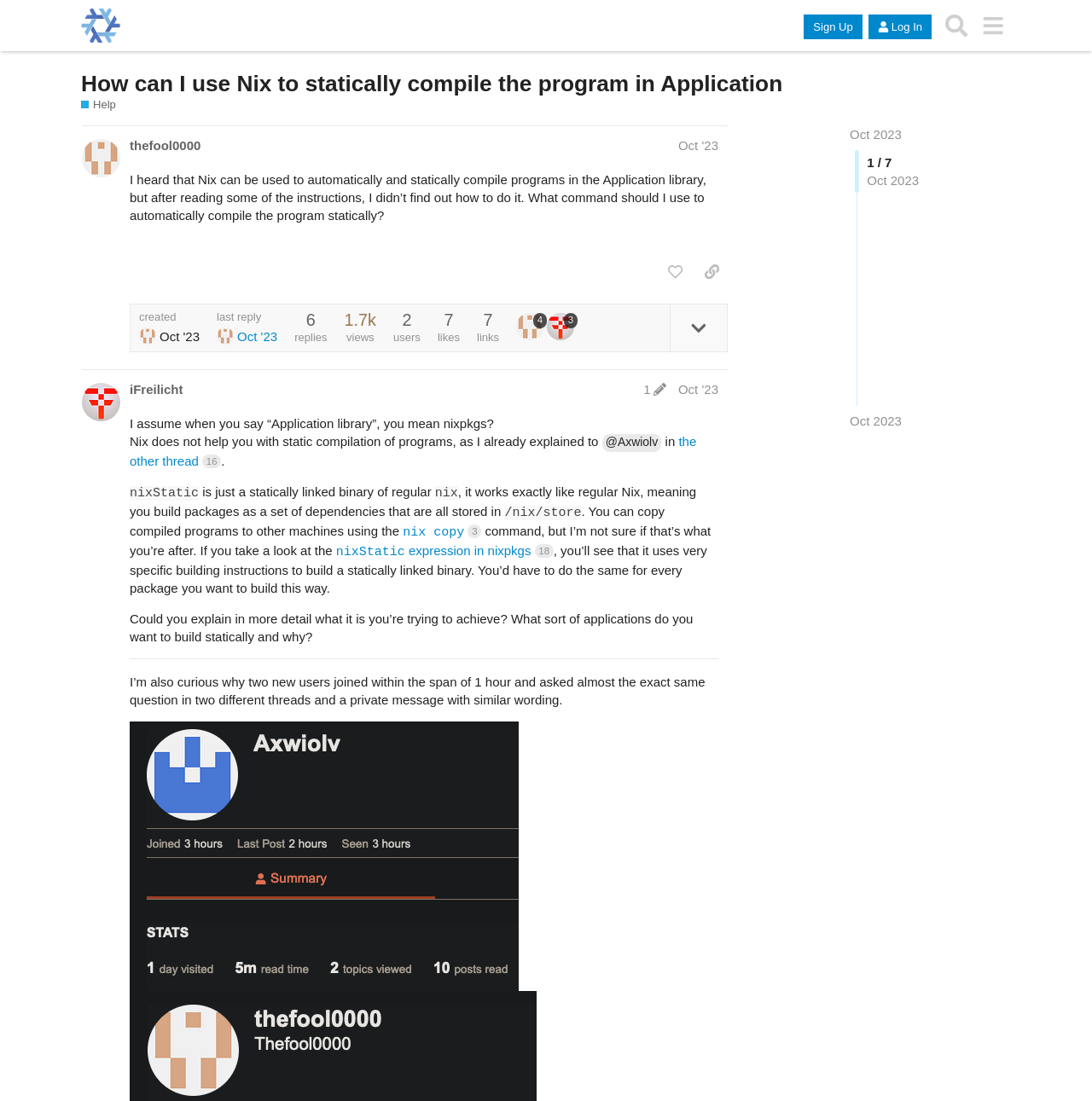Using the information from the screenshot, answer the following question thoroughly:
How many views does the original post have?

The original post has 2 views, as indicated by the view count displayed below the post.